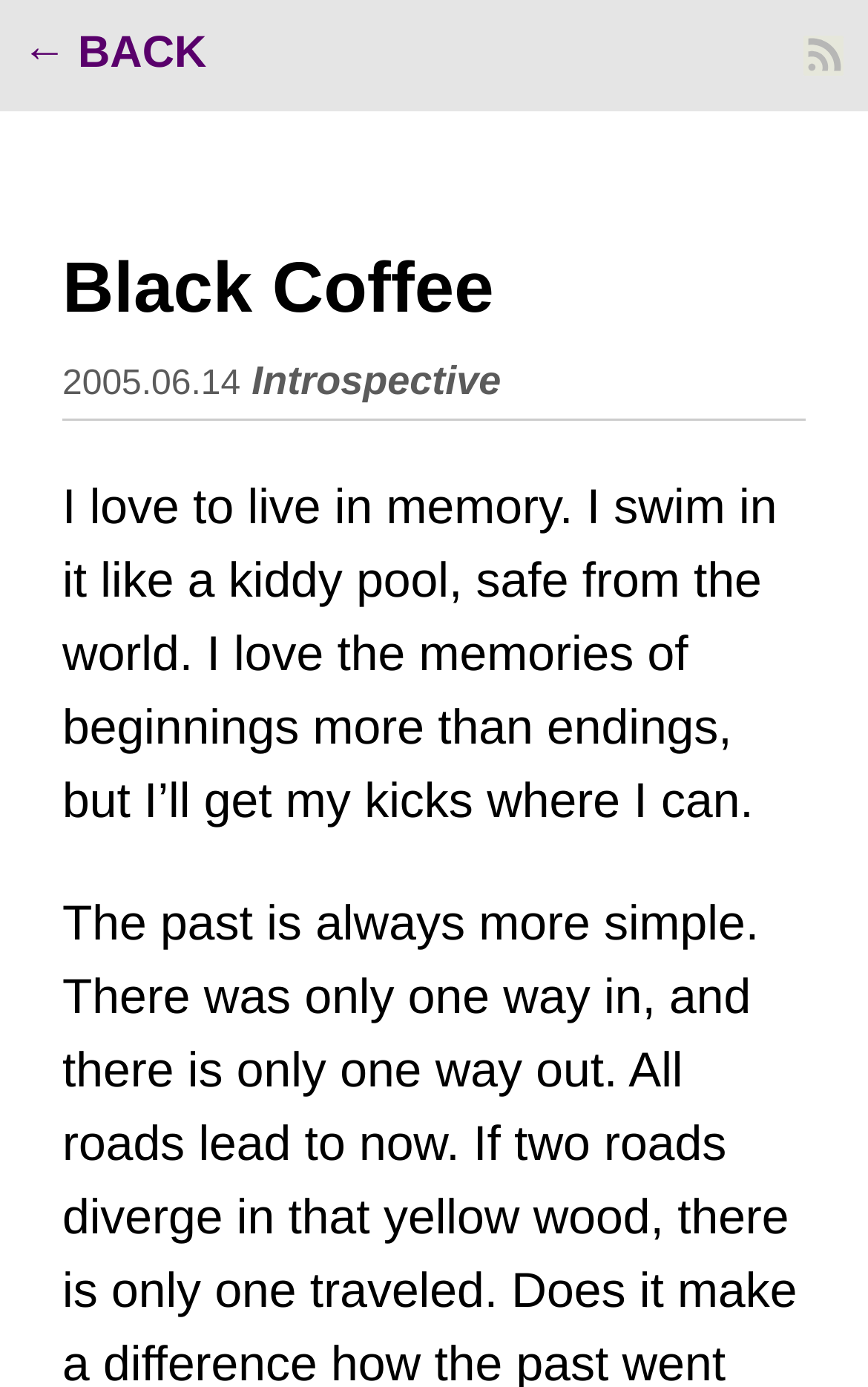Provide the bounding box coordinates of the HTML element this sentence describes: "Introspective". The bounding box coordinates consist of four float numbers between 0 and 1, i.e., [left, top, right, bottom].

[0.29, 0.258, 0.577, 0.29]